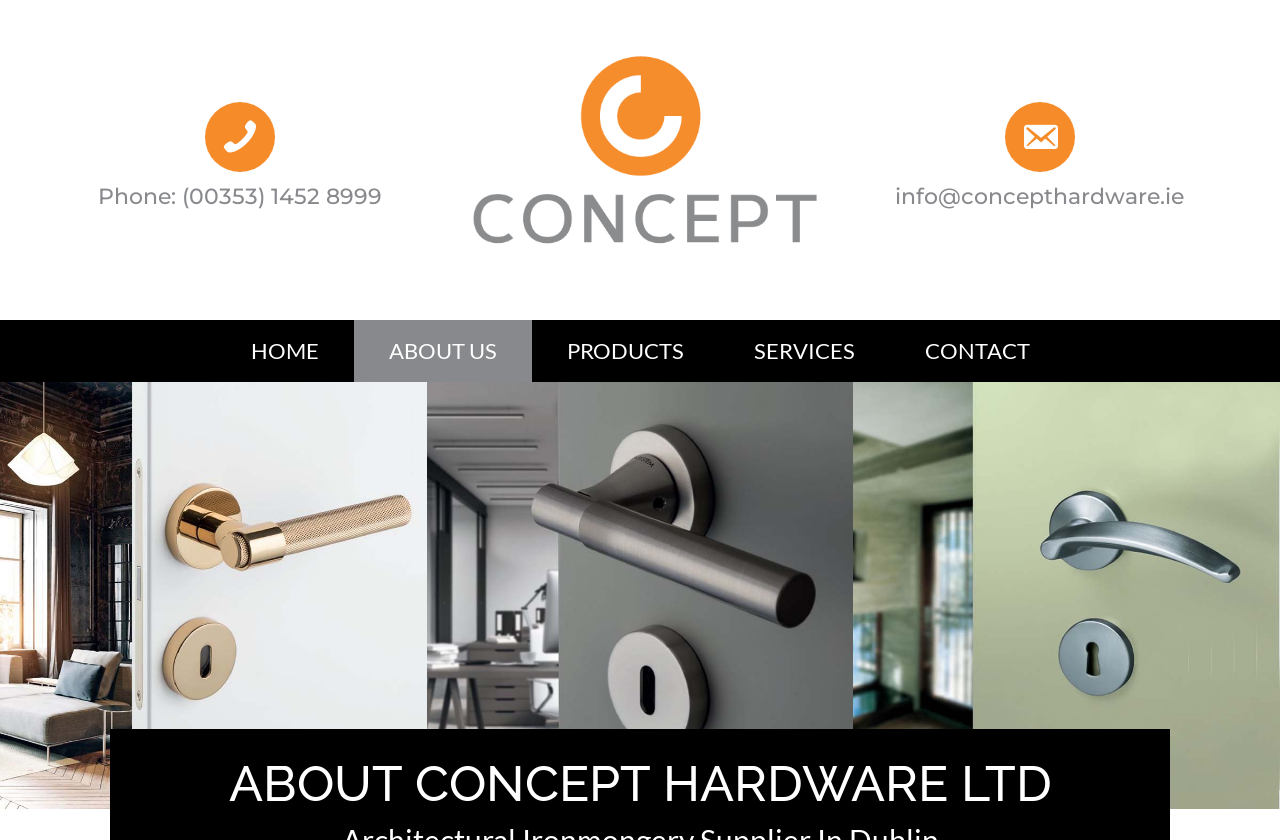Extract the bounding box coordinates for the UI element described by the text: "Services". The coordinates should be in the form of [left, top, right, bottom] with values between 0 and 1.

[0.561, 0.381, 0.695, 0.455]